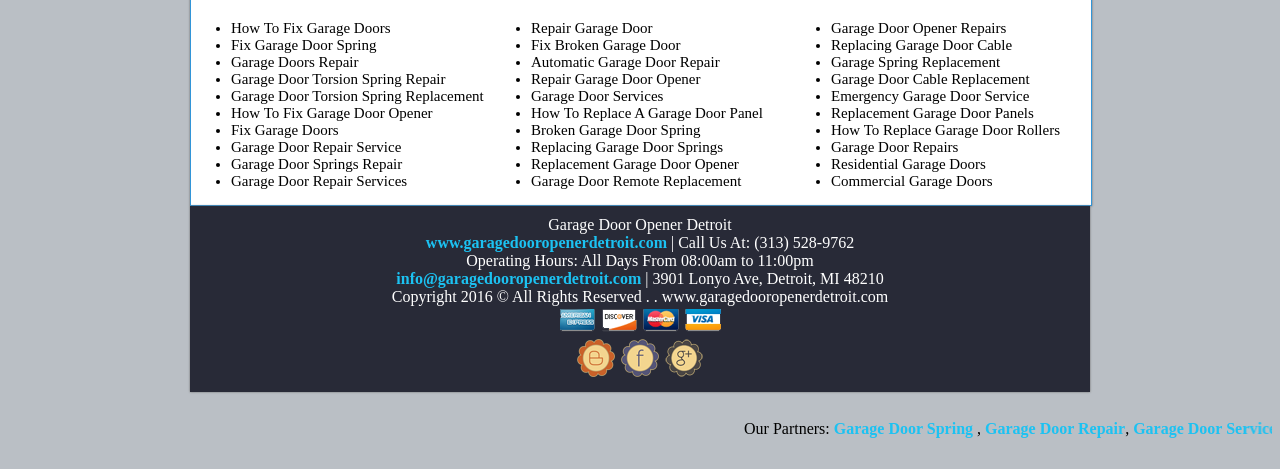What is the phone number to call for garage door opener repairs?
Please answer the question with as much detail as possible using the screenshot.

I found the phone number by looking at the static text element that says '| Call Us At: (313) 528-9762'.